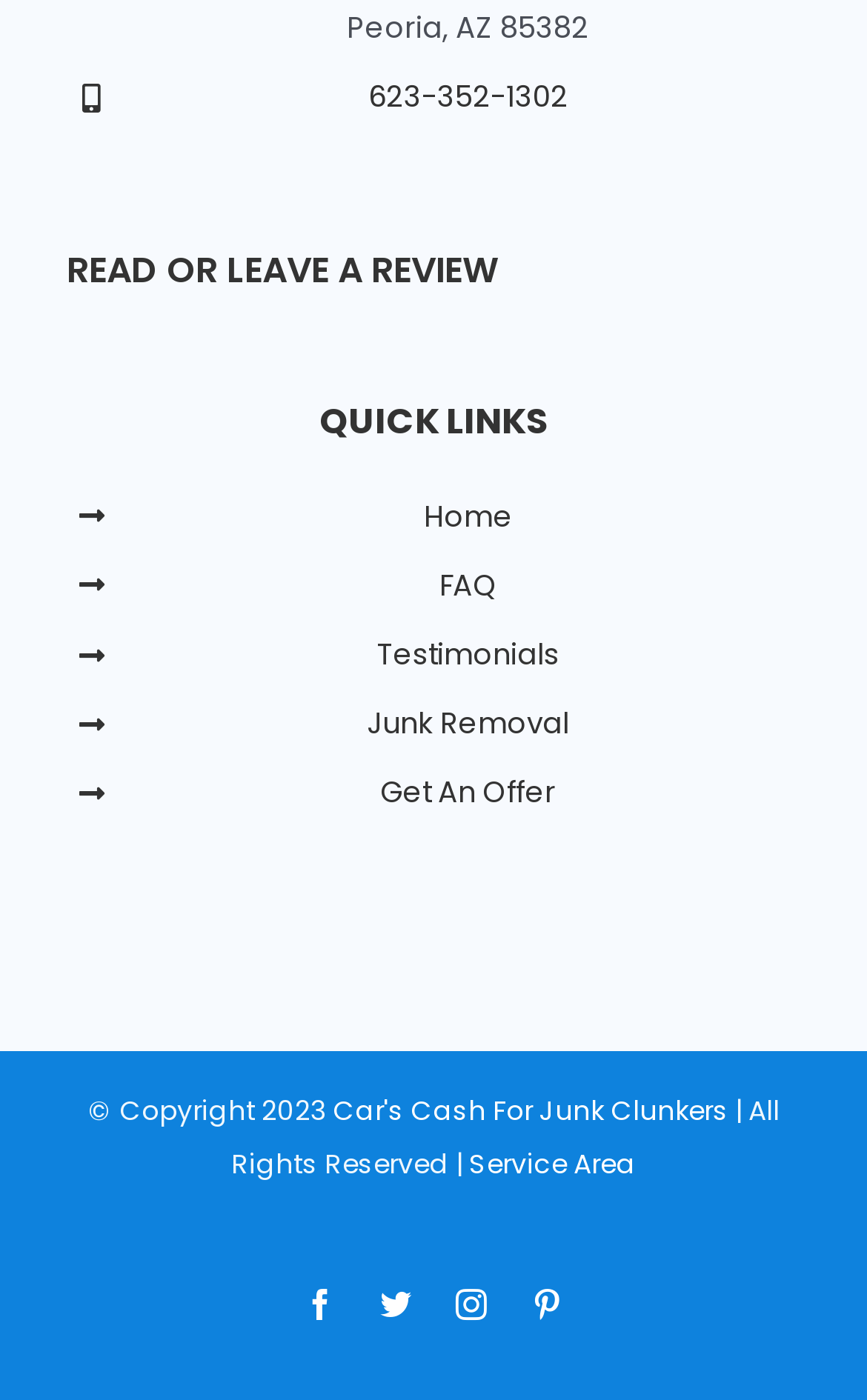Please specify the bounding box coordinates of the element that should be clicked to execute the given instruction: 'Click the 'Get An Offer' link'. Ensure the coordinates are four float numbers between 0 and 1, expressed as [left, top, right, bottom].

[0.157, 0.55, 0.923, 0.585]